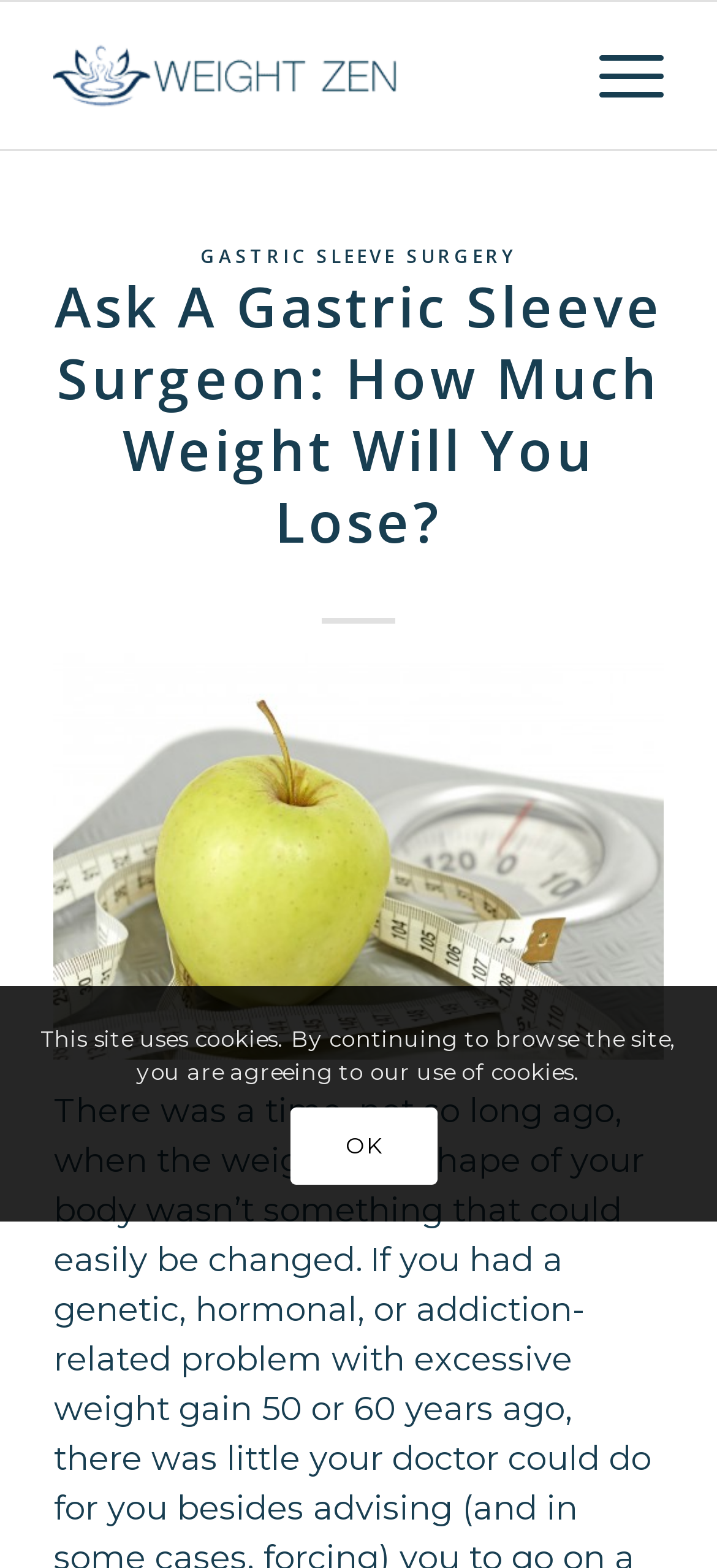Answer the following inquiry with a single word or phrase:
How many links are in the menu?

1